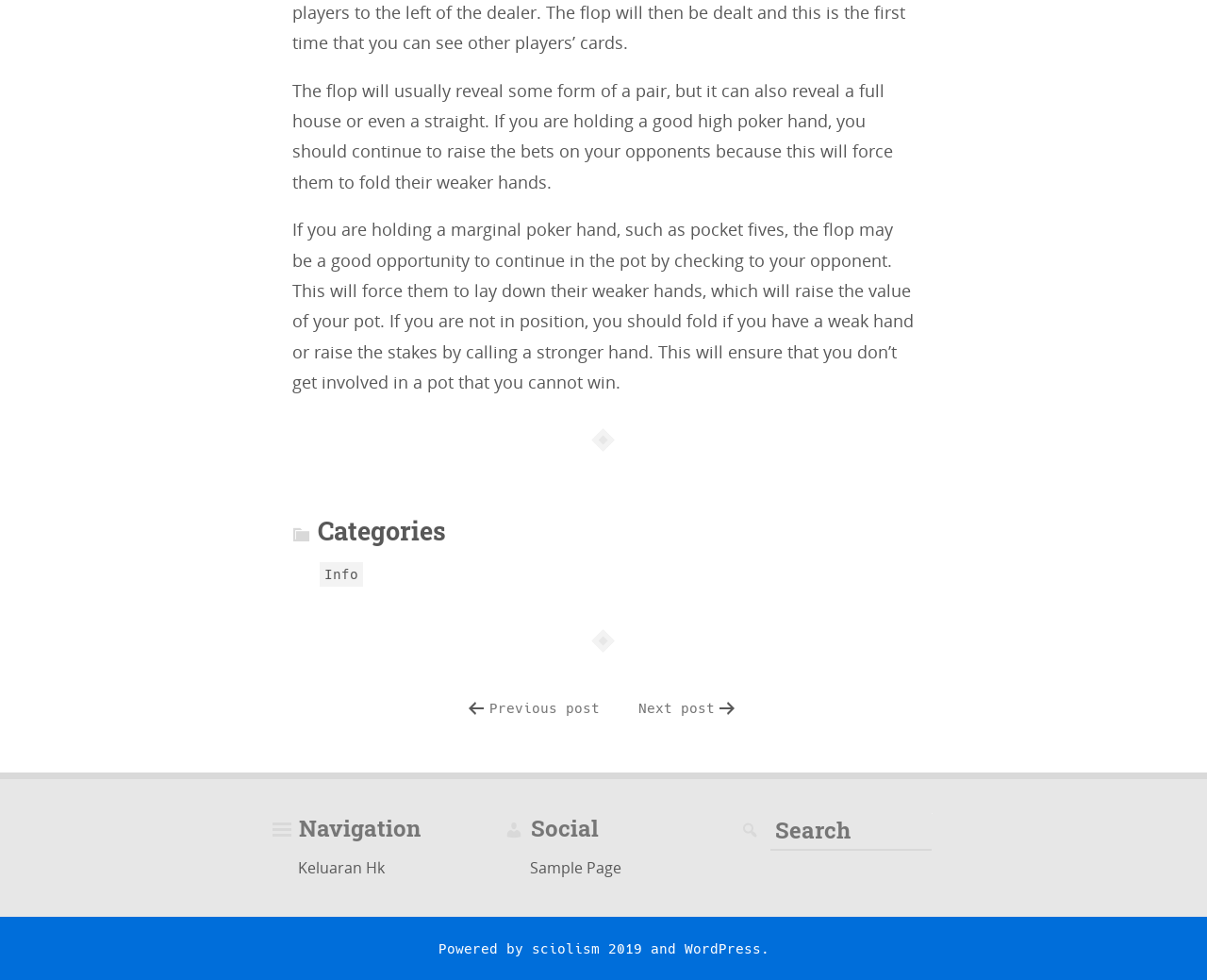Please identify the bounding box coordinates of the clickable element to fulfill the following instruction: "Visit Keluaran Hk". The coordinates should be four float numbers between 0 and 1, i.e., [left, top, right, bottom].

[0.243, 0.87, 0.323, 0.901]